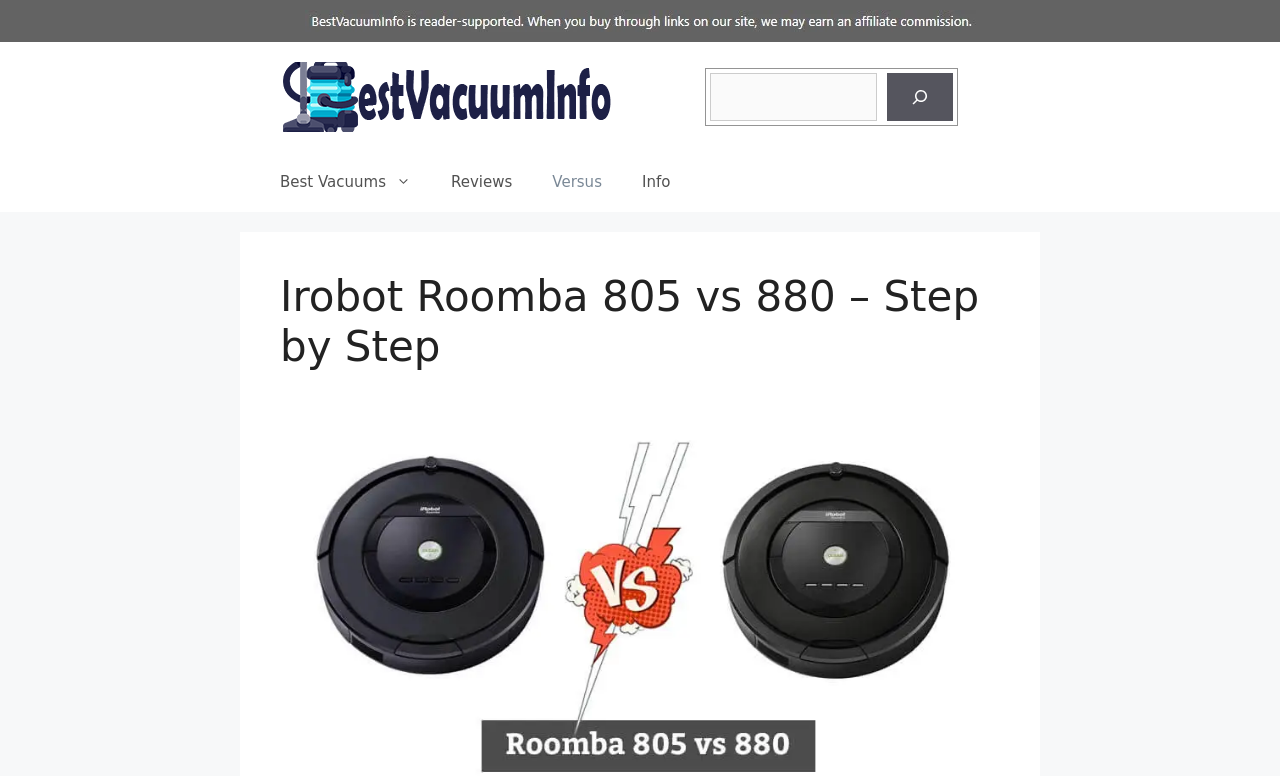Determine the main heading text of the webpage.

Irobot Roomba 805 vs 880 – Step by Step